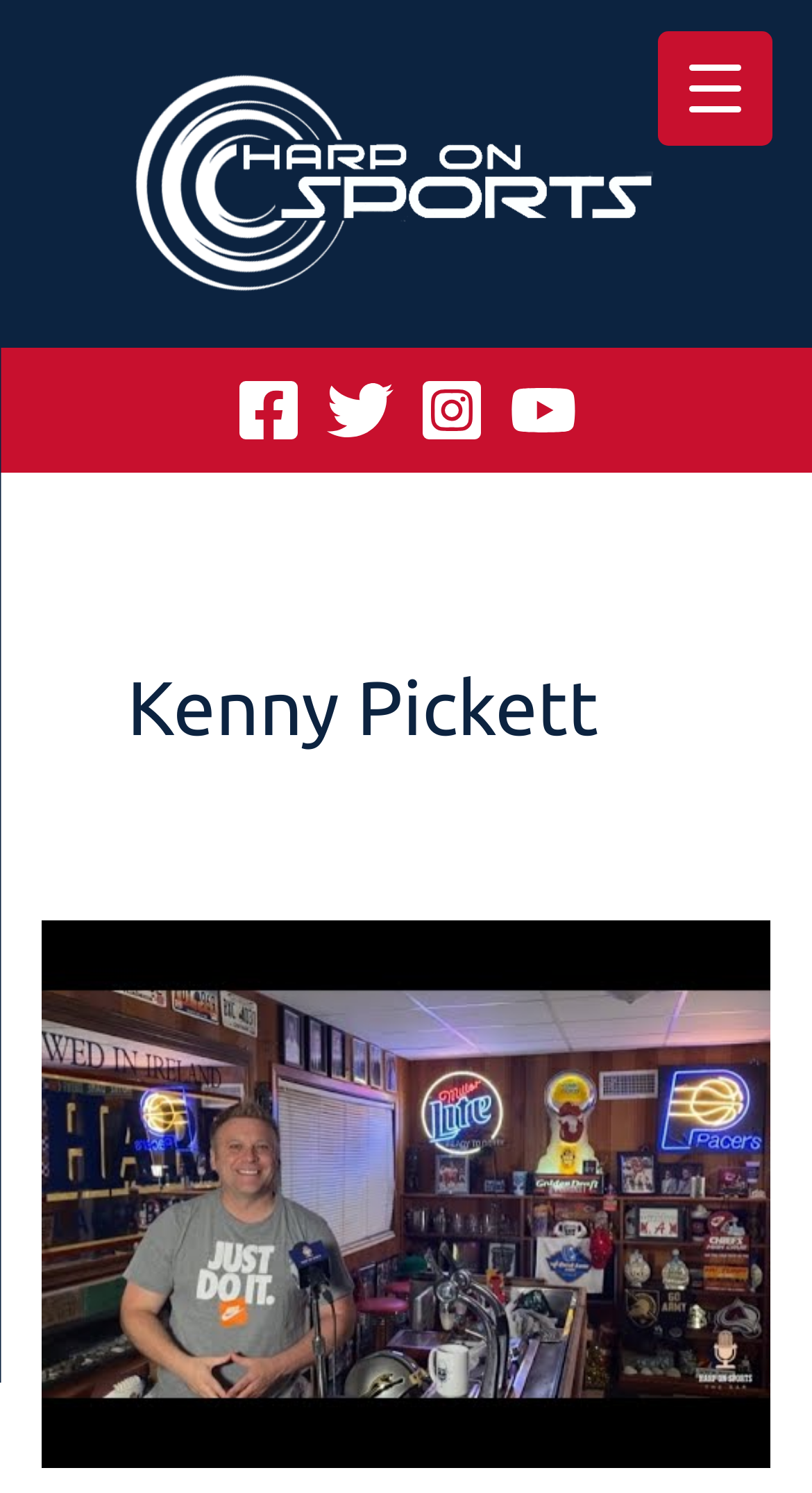Please determine the bounding box coordinates for the element with the description: "Tháng Mười Một 2023".

None